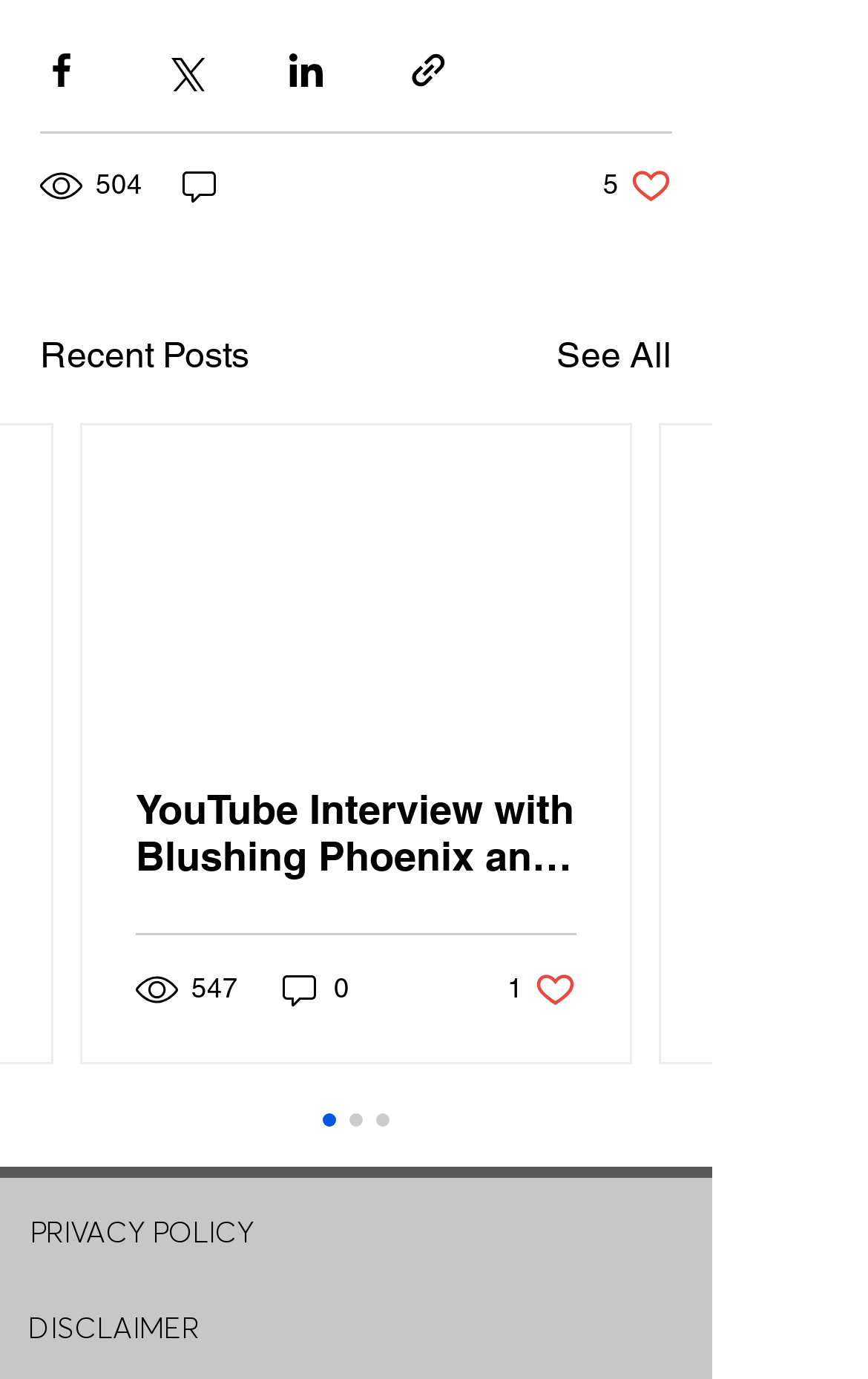What is the number of views for the first post?
Please provide a single word or phrase based on the screenshot.

504